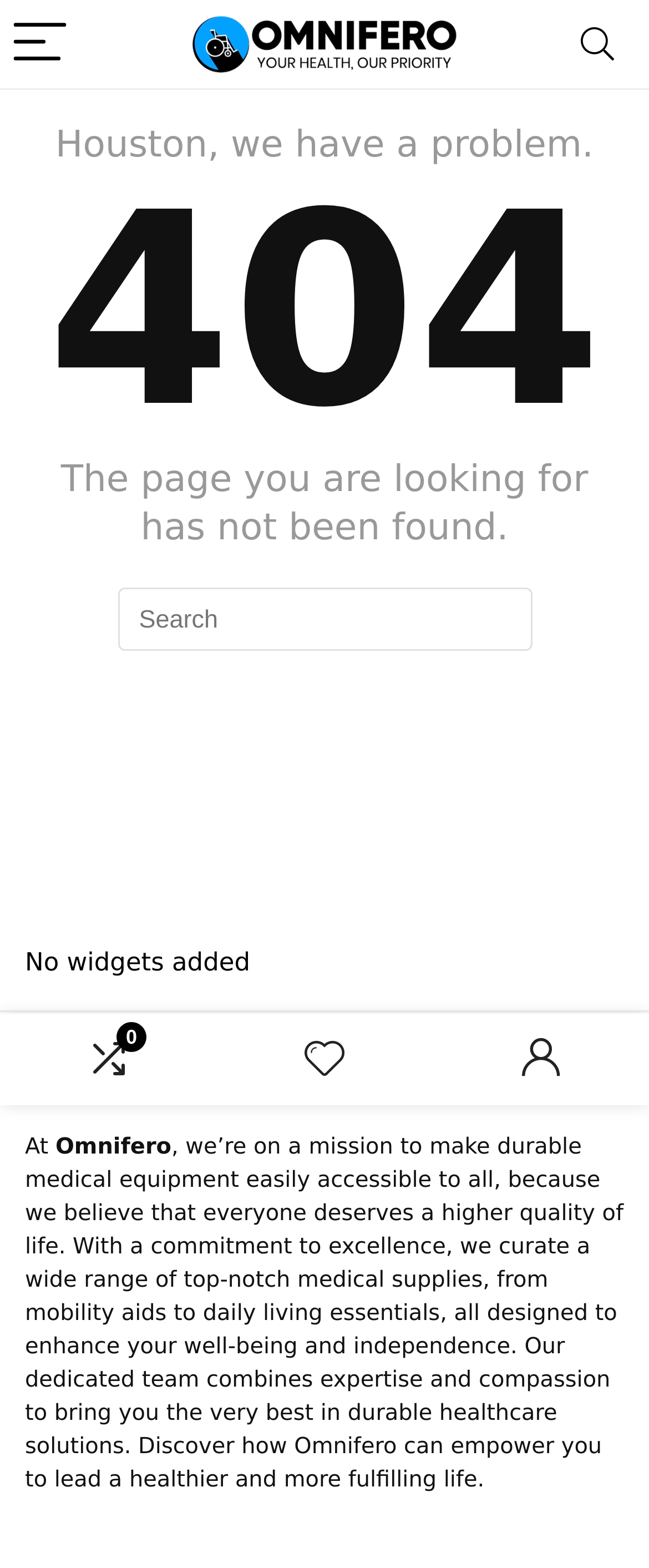Provide the bounding box coordinates for the specified HTML element described in this description: "aria-label="Menu"". The coordinates should be four float numbers ranging from 0 to 1, in the format [left, top, right, bottom].

[0.0, 0.0, 0.123, 0.056]